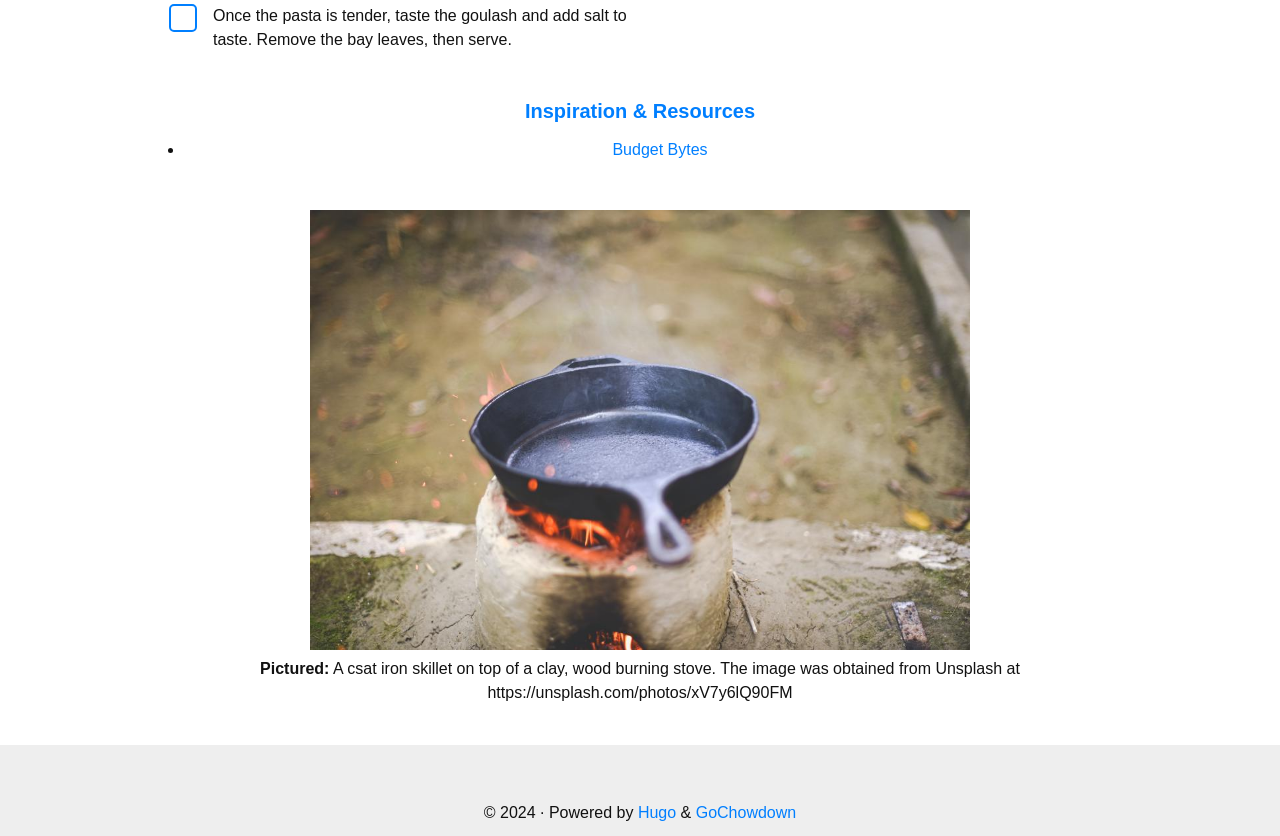Provide the bounding box coordinates of the HTML element described by the text: "Budget Bytes".

[0.478, 0.168, 0.553, 0.188]